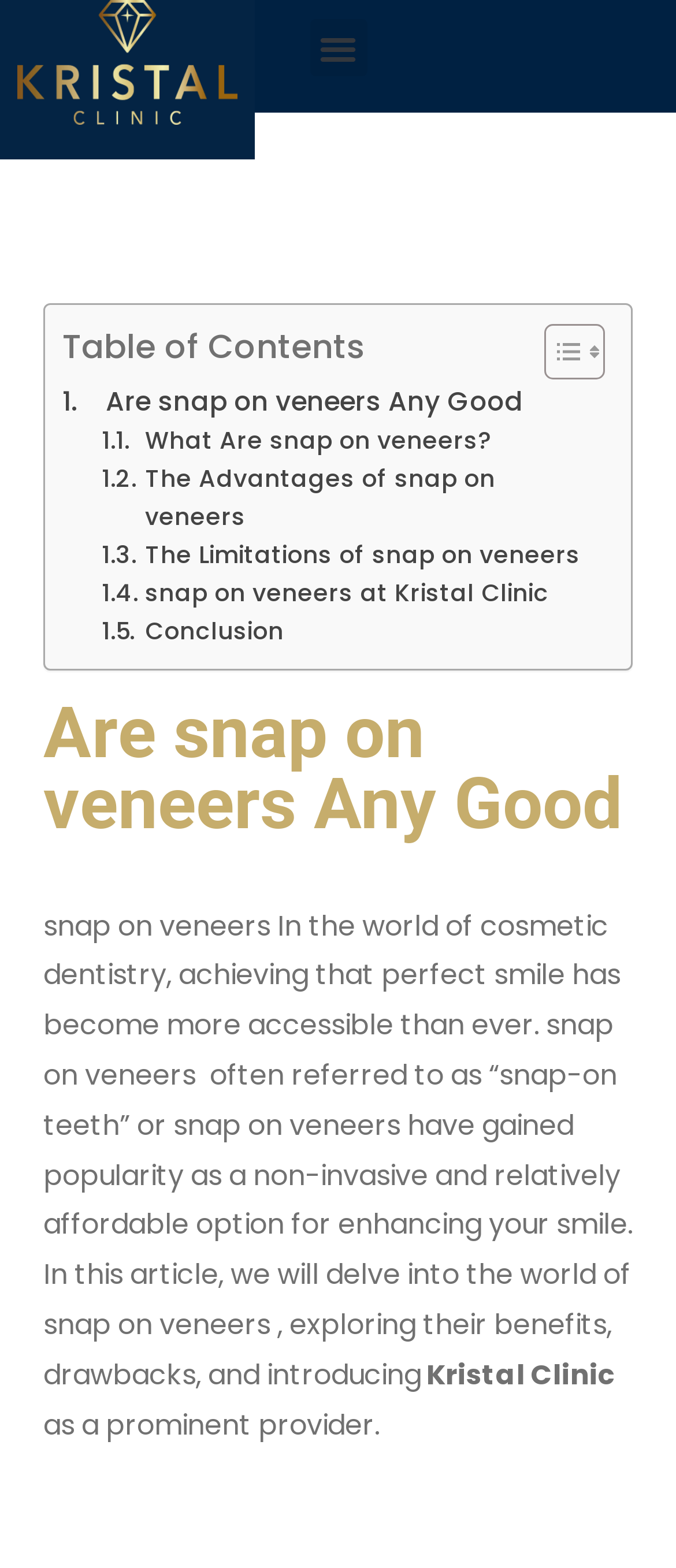What is the name of the clinic mentioned in the article?
Answer with a single word or phrase, using the screenshot for reference.

Kristal Clinic